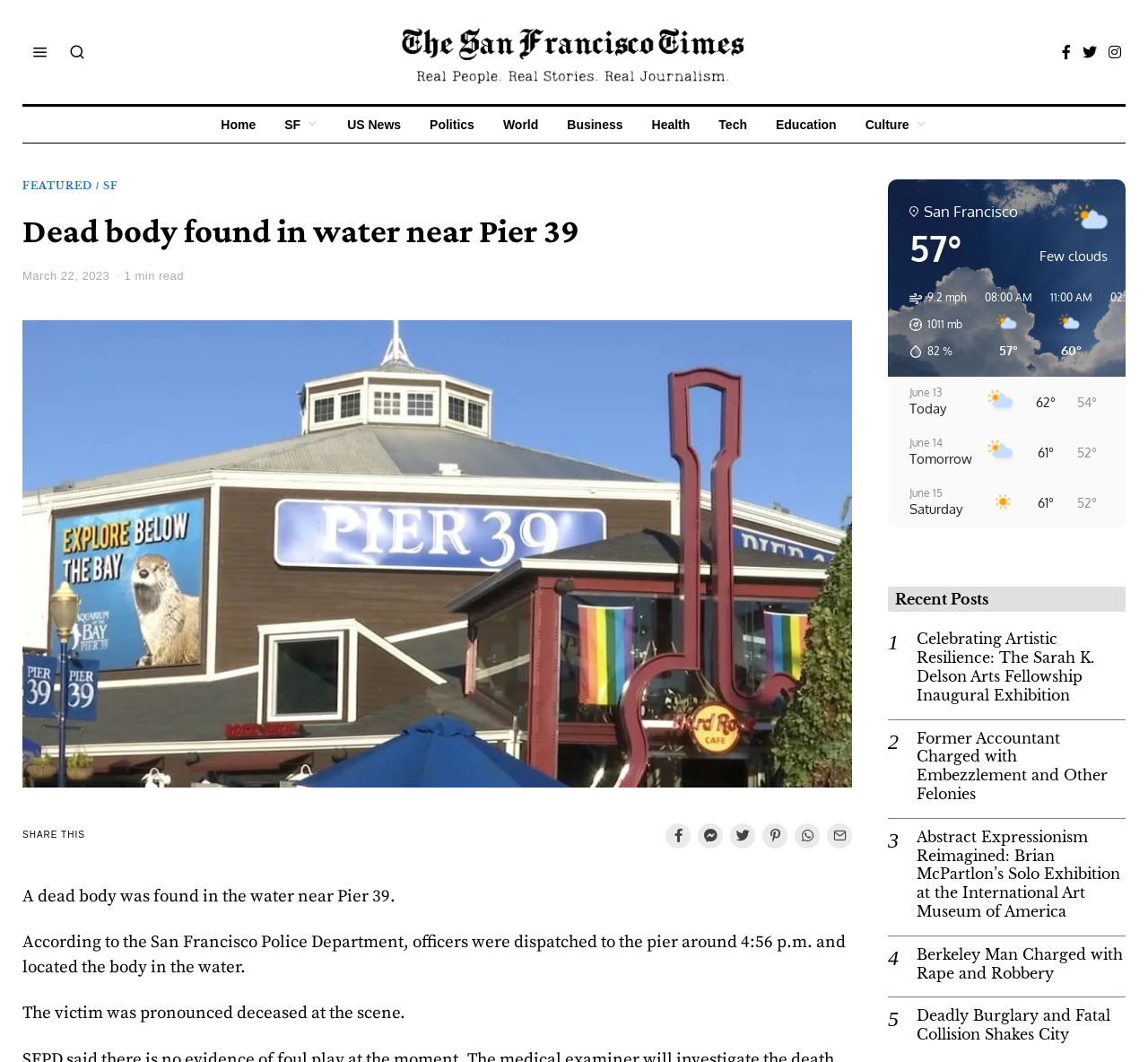What is the location where the dead body was found?
Using the image as a reference, deliver a detailed and thorough answer to the question.

Based on the article, it is mentioned that 'A dead body was found in the water near Pier 39.' This indicates that the location where the dead body was found is Pier 39.